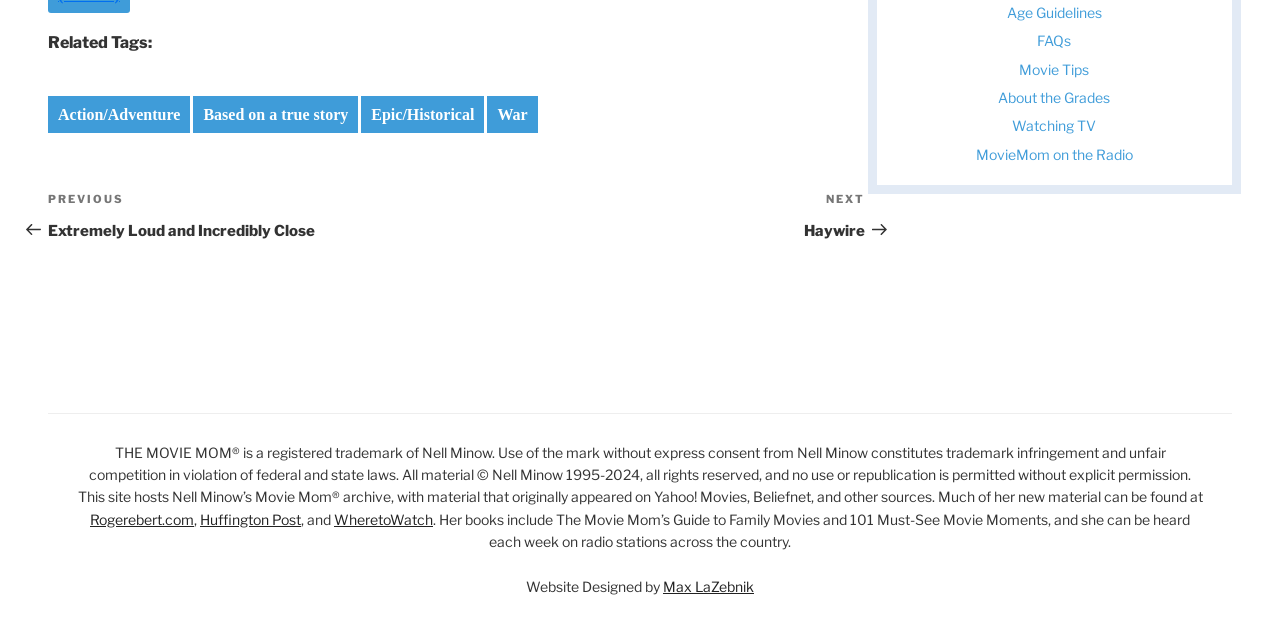Determine the bounding box coordinates of the clickable region to follow the instruction: "Click on 'Movie Tips'".

[0.796, 0.097, 0.851, 0.124]